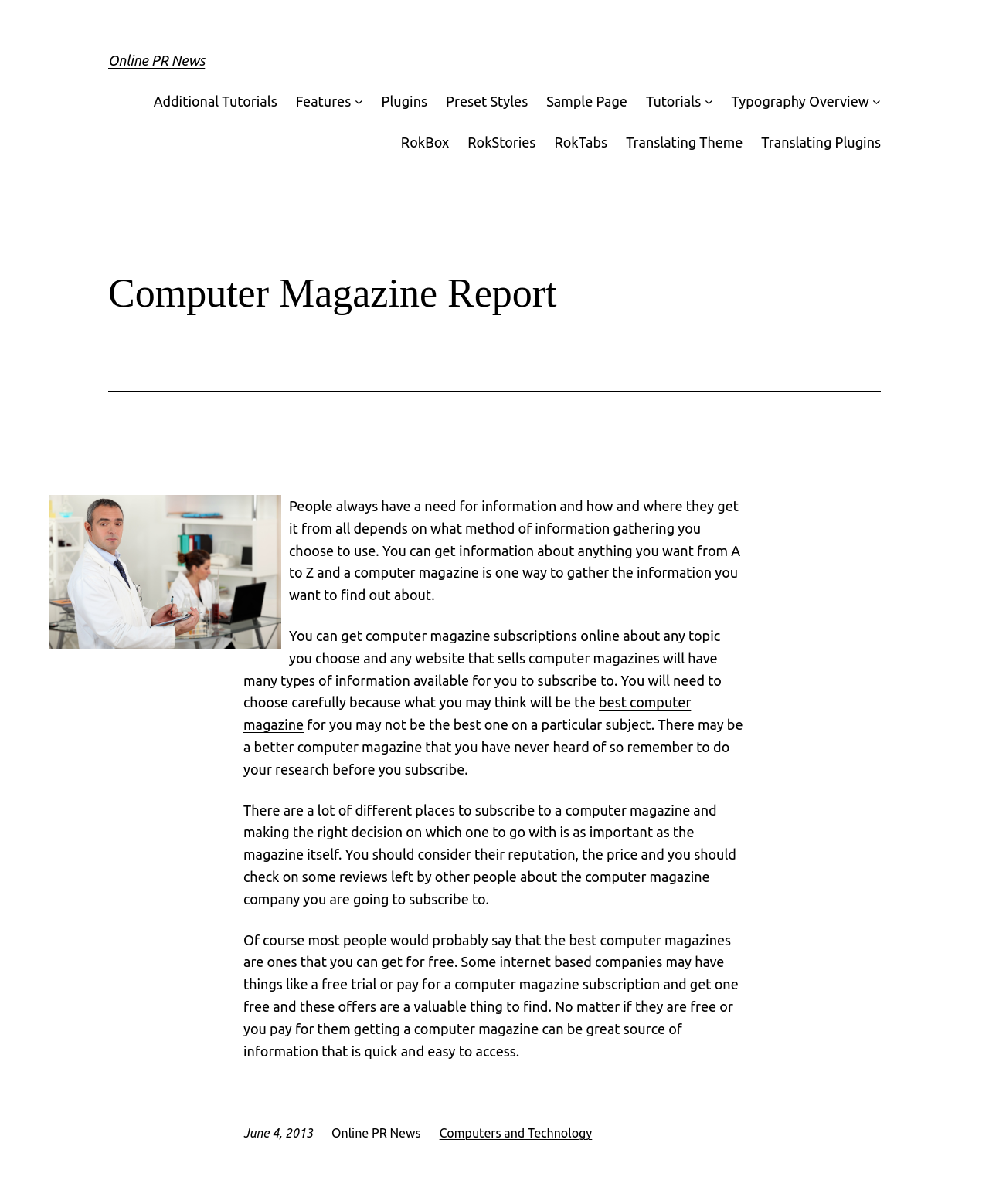Highlight the bounding box coordinates of the region I should click on to meet the following instruction: "Click on 'best computer magazine'".

[0.246, 0.577, 0.699, 0.608]